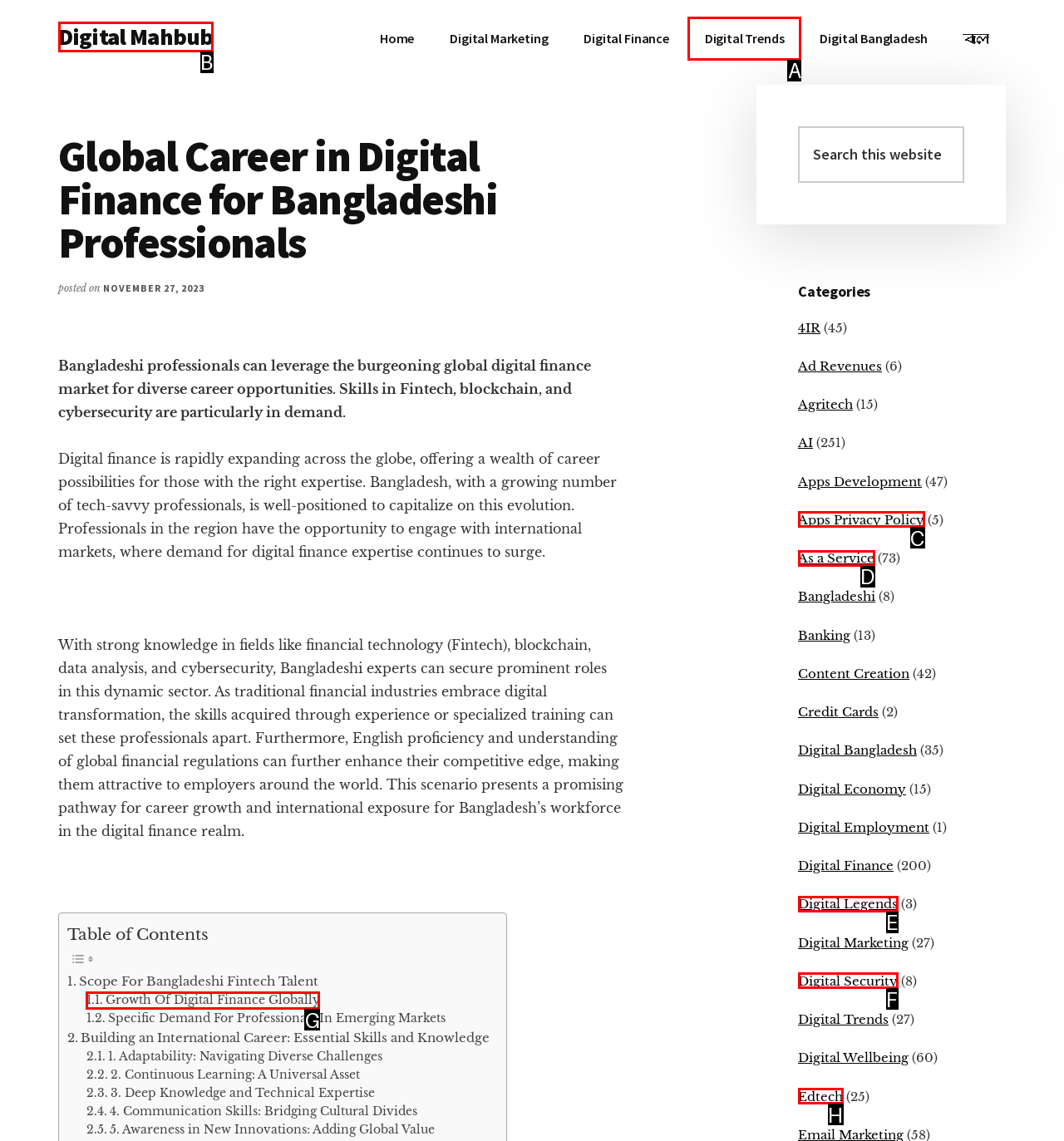Tell me the letter of the option that corresponds to the description: Growth Of Digital Finance Globally
Answer using the letter from the given choices directly.

G